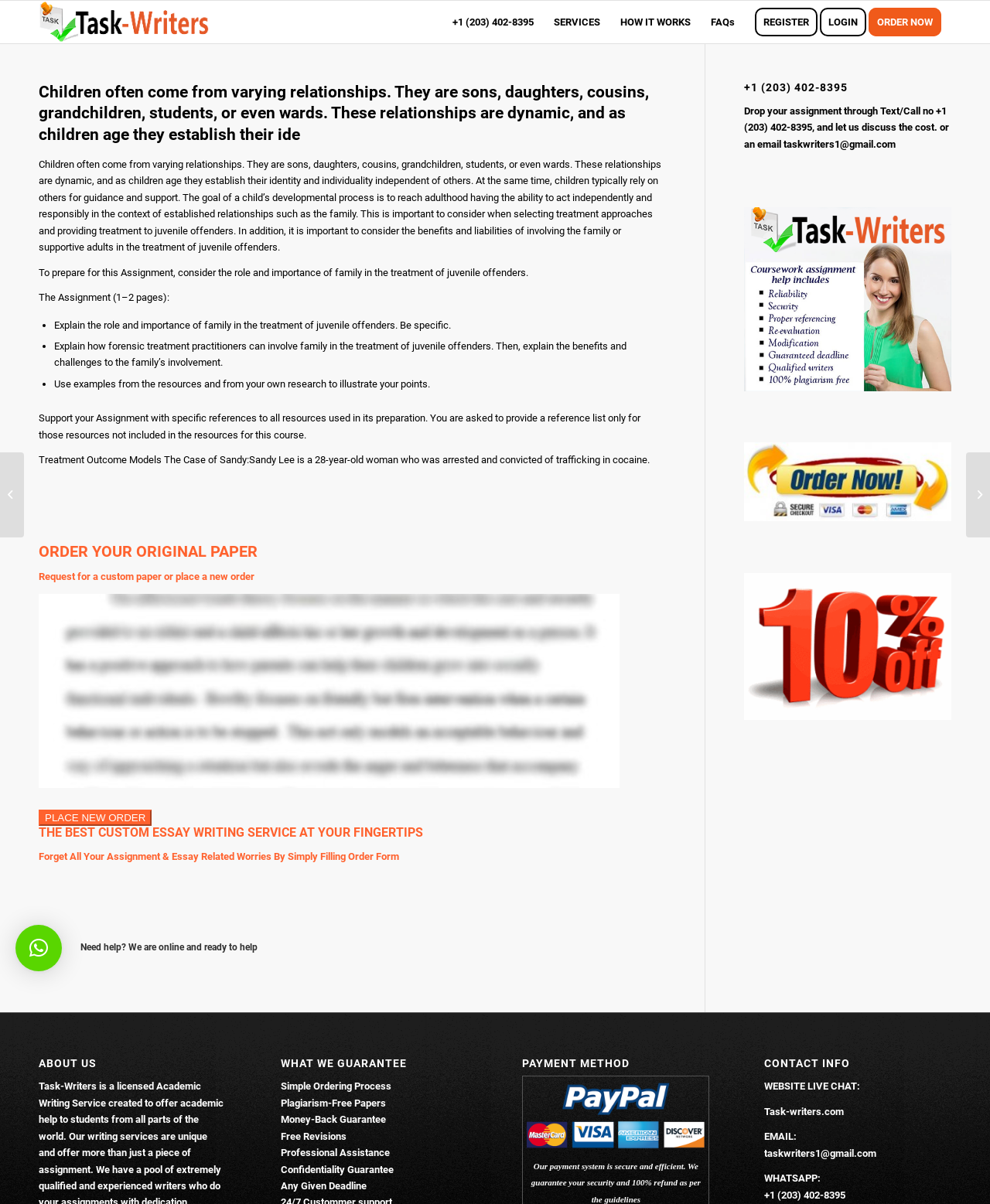Describe the entire webpage, focusing on both content and design.

This webpage appears to be a custom essay writing service website. At the top, there is a menu bar with several options, including "SERVICES", "HOW IT WORKS", "FAQs", "REGISTER", "LOGIN", and "ORDER NOW". Below the menu bar, there is a main content area that takes up most of the page.

In the main content area, there is a heading that reads "Children often come from varying relationships..." followed by a lengthy paragraph discussing the importance of family in the treatment of juvenile offenders. This is likely an assignment or essay prompt.

Below the prompt, there are three bullet points outlining the requirements of the assignment, including explaining the role and importance of family in the treatment of juvenile offenders, explaining how forensic treatment practitioners can involve family in the treatment, and using examples from resources to illustrate points.

Further down the page, there is a section with a heading "ORDER YOUR ORIGINAL PAPER" and a link to place an order. There is also a section with a heading "THE BEST CUSTOM ESSAY WRITING SERVICE AT YOUR FINGERTIPS" and a paragraph encouraging users to fill out an order form to forget their assignment worries.

On the right side of the page, there is a complementary section with a heading "+1 (203) 402-8395" and a paragraph discussing the option to drop off assignments through text or call. There are also several links to social media platforms and an email address.

At the bottom of the page, there are several headings, including "ABOUT US", "WHAT WE GUARANTEE", "PAYMENT METHOD", and "CONTACT INFO". Each of these sections contains brief descriptions or links to relevant information.

Throughout the page, there are several buttons and links, including a "PLACE NEW ORDER" button, a "WEBSITE LIVE CHAT" link, and an "EMAIL" link. There are also several images, including a logo for "Tasks Writer" and an image for "Assignment Solutions For You".